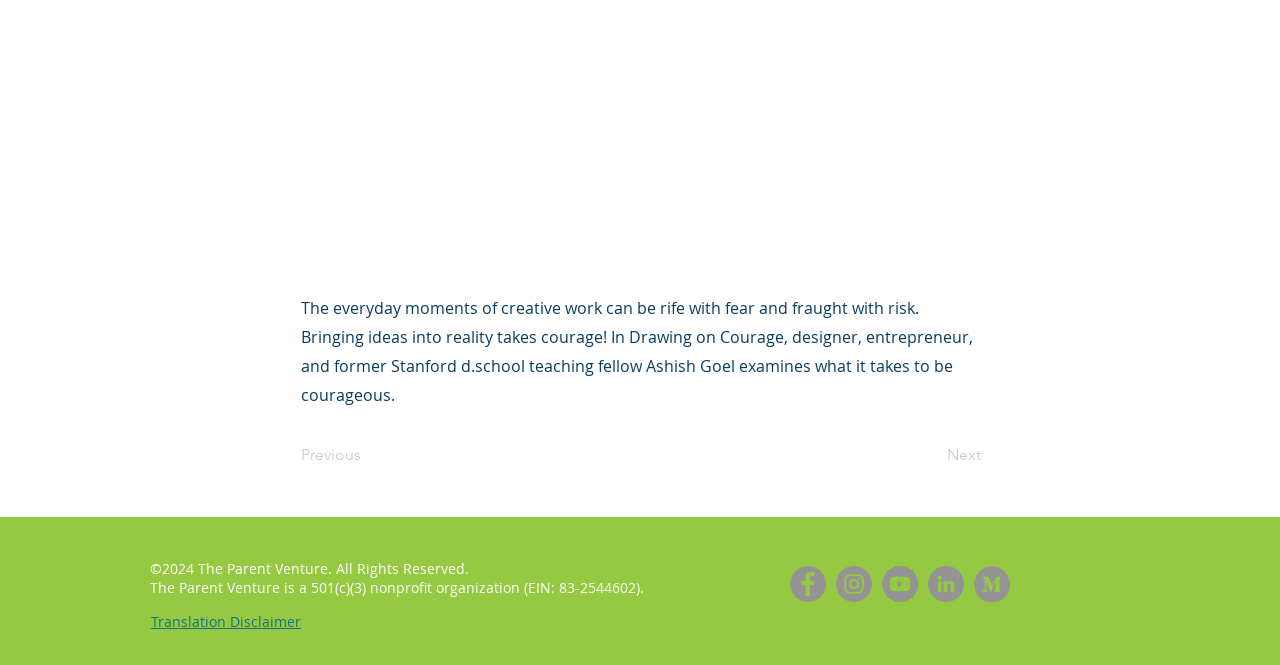Identify the bounding box coordinates for the UI element described by the following text: "Translation Disclaimer". Provide the coordinates as four float numbers between 0 and 1, in the format [left, top, right, bottom].

[0.118, 0.921, 0.235, 0.949]